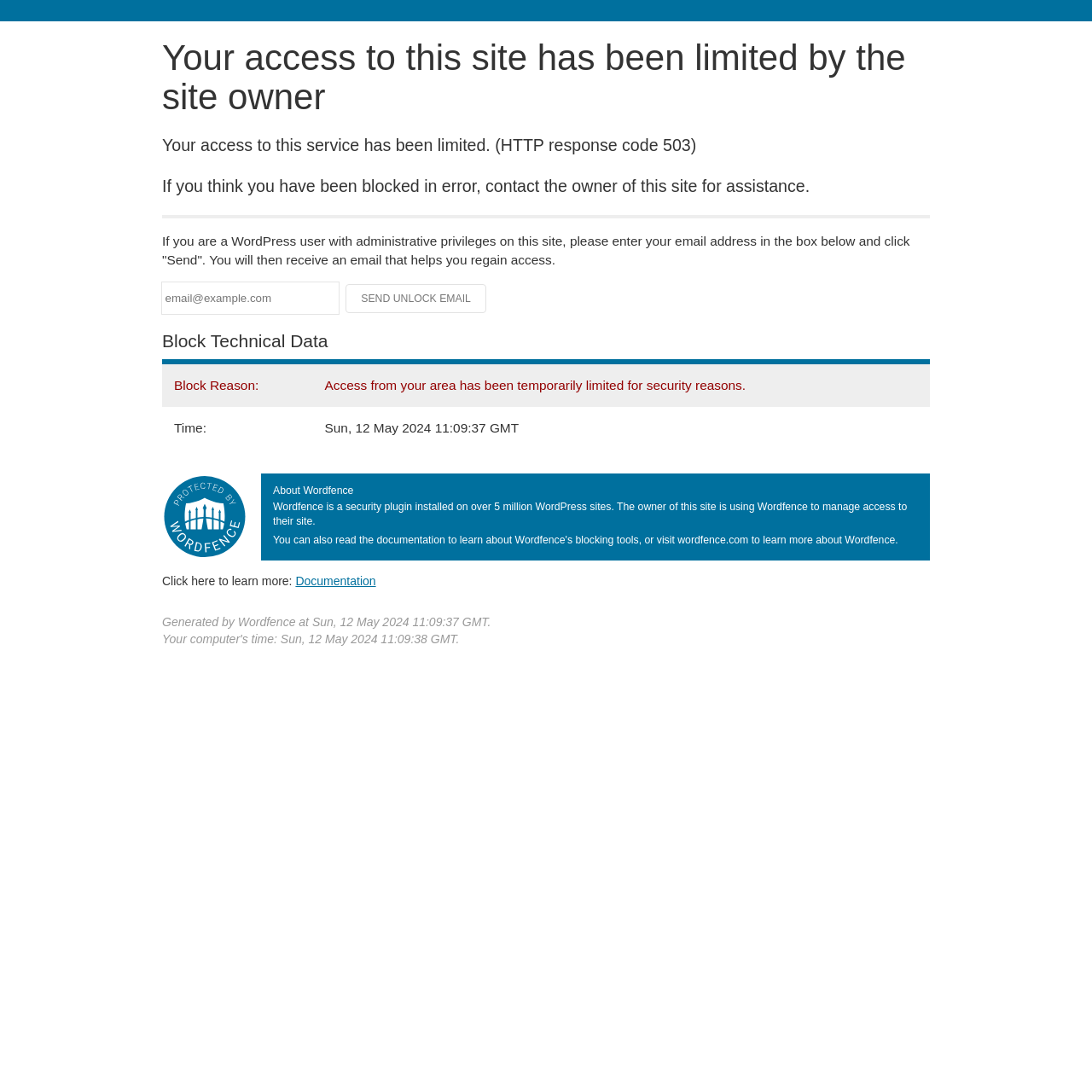Respond to the following question using a concise word or phrase: 
What is the name of the security plugin?

Wordfence